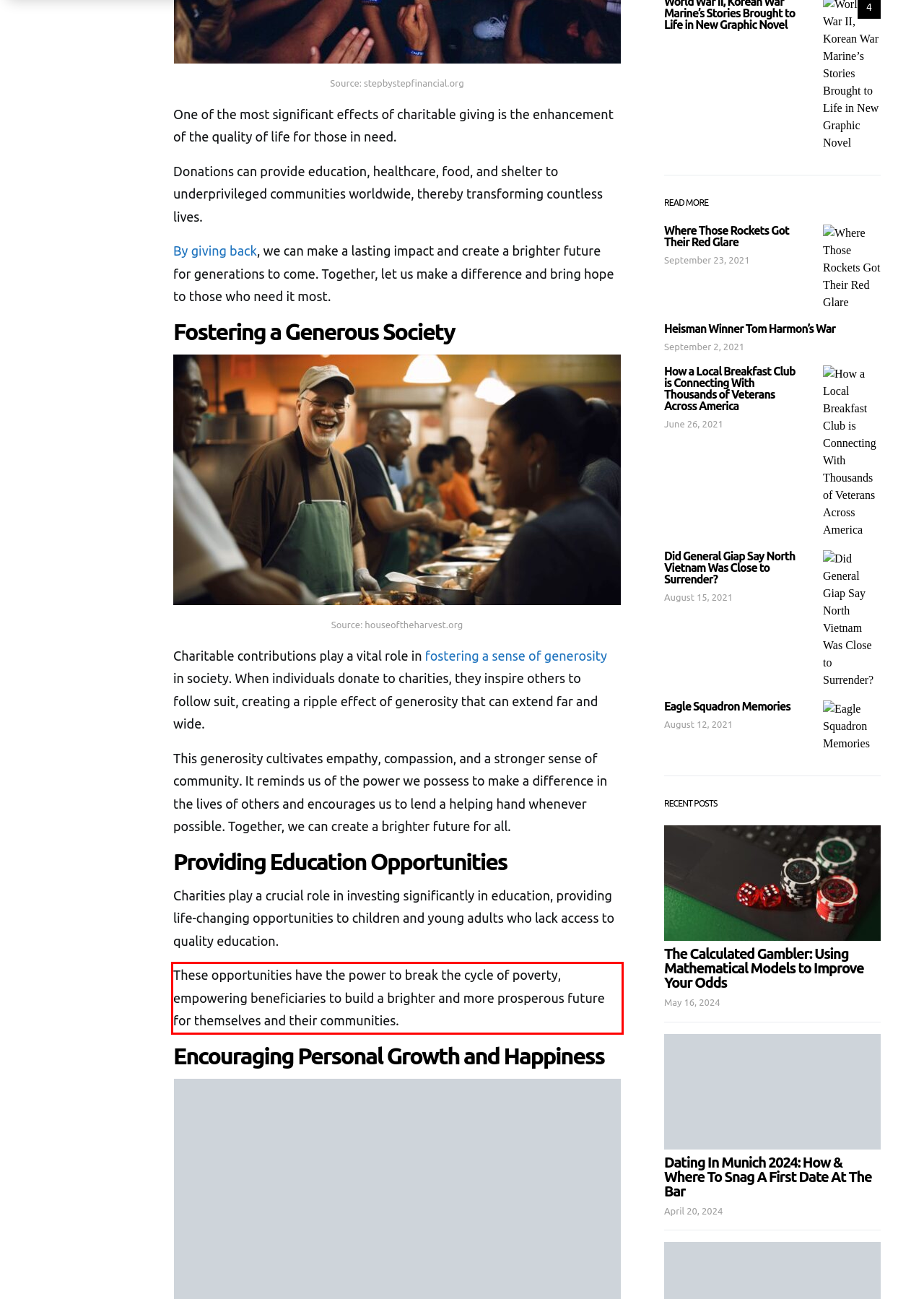Please examine the screenshot of the webpage and read the text present within the red rectangle bounding box.

These opportunities have the power to break the cycle of poverty, empowering beneficiaries to build a brighter and more prosperous future for themselves and their communities.